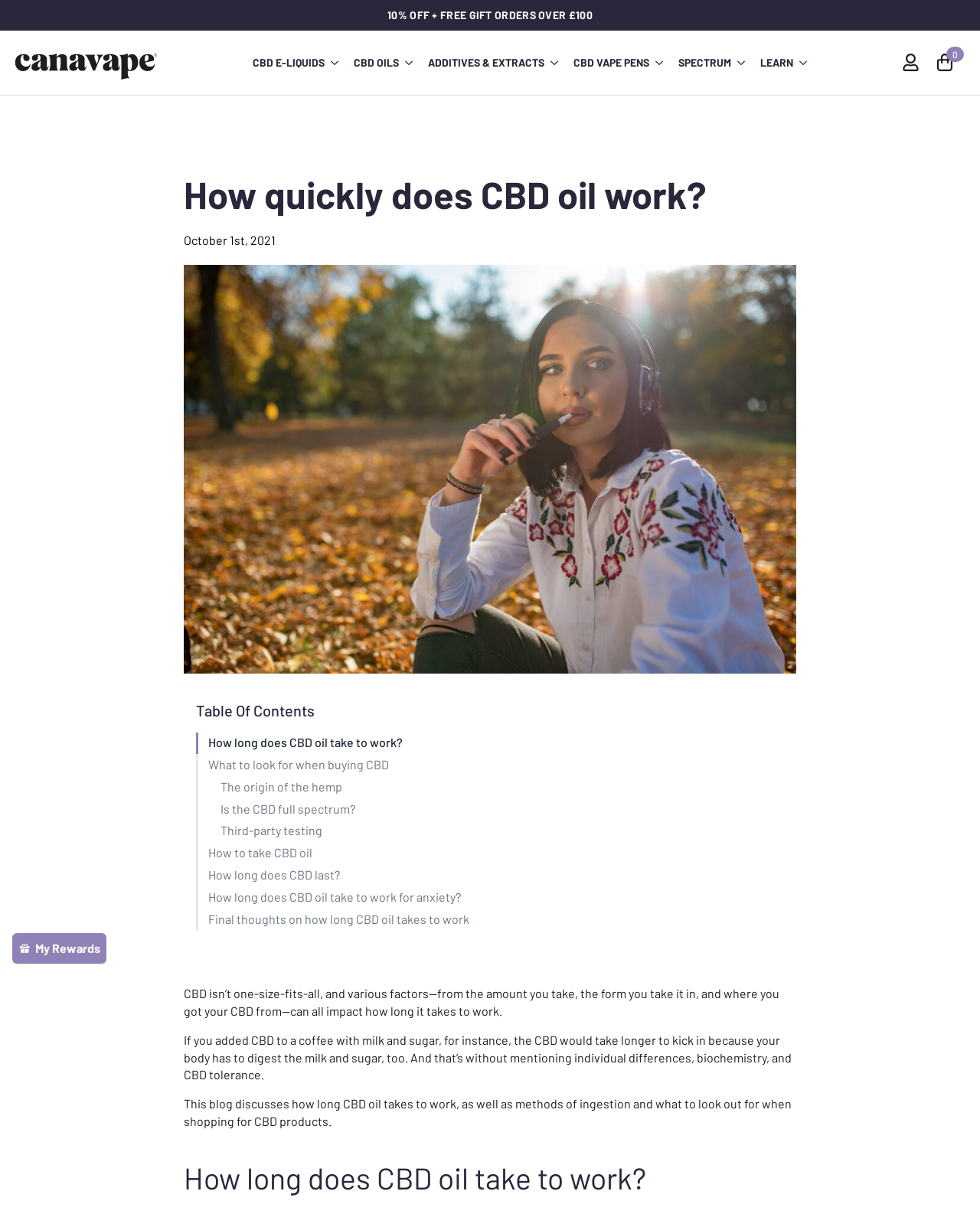Provide the bounding box coordinates for the UI element described in this sentence: "parent_node: SPECTRUM aria-label="Spectrum Submenu"". The coordinates should be four float values between 0 and 1, i.e., [left, top, right, bottom].

[0.746, 0.041, 0.768, 0.062]